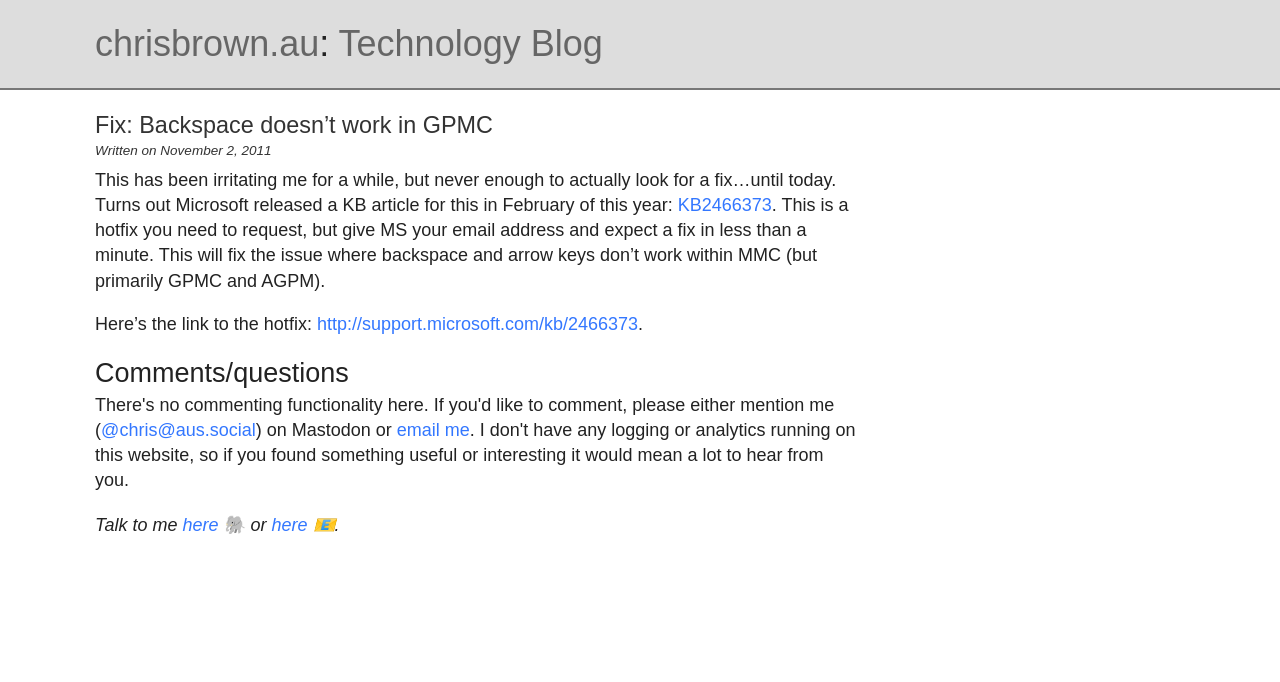Please identify the coordinates of the bounding box for the clickable region that will accomplish this instruction: "contact the author on Mastodon".

[0.079, 0.616, 0.2, 0.645]